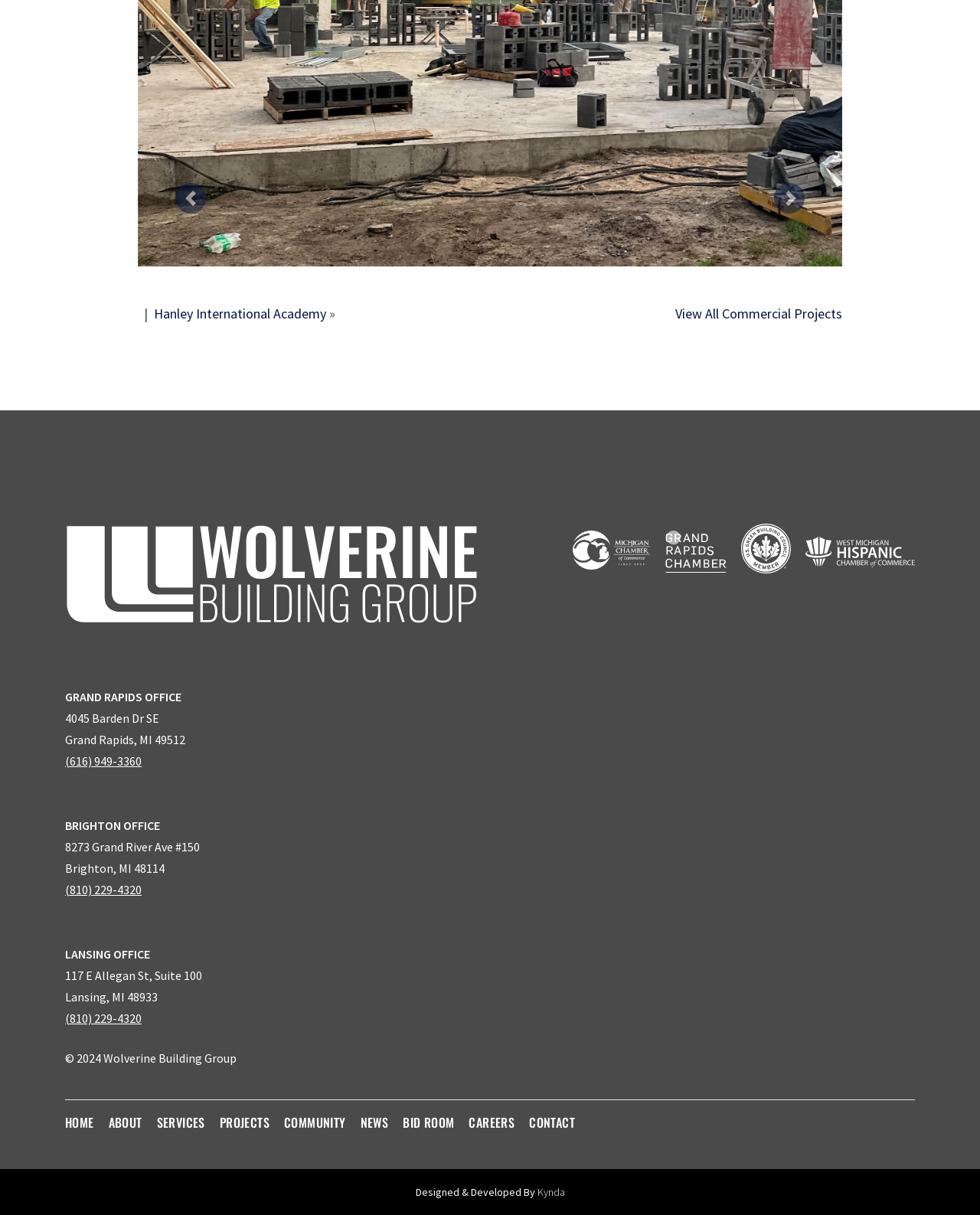Can you look at the image and give a comprehensive answer to the question:
What is the name of the company that designed and developed the website?

The name of the company that designed and developed the website can be found in the link element with the text 'Kynda' at the bottom of the webpage.